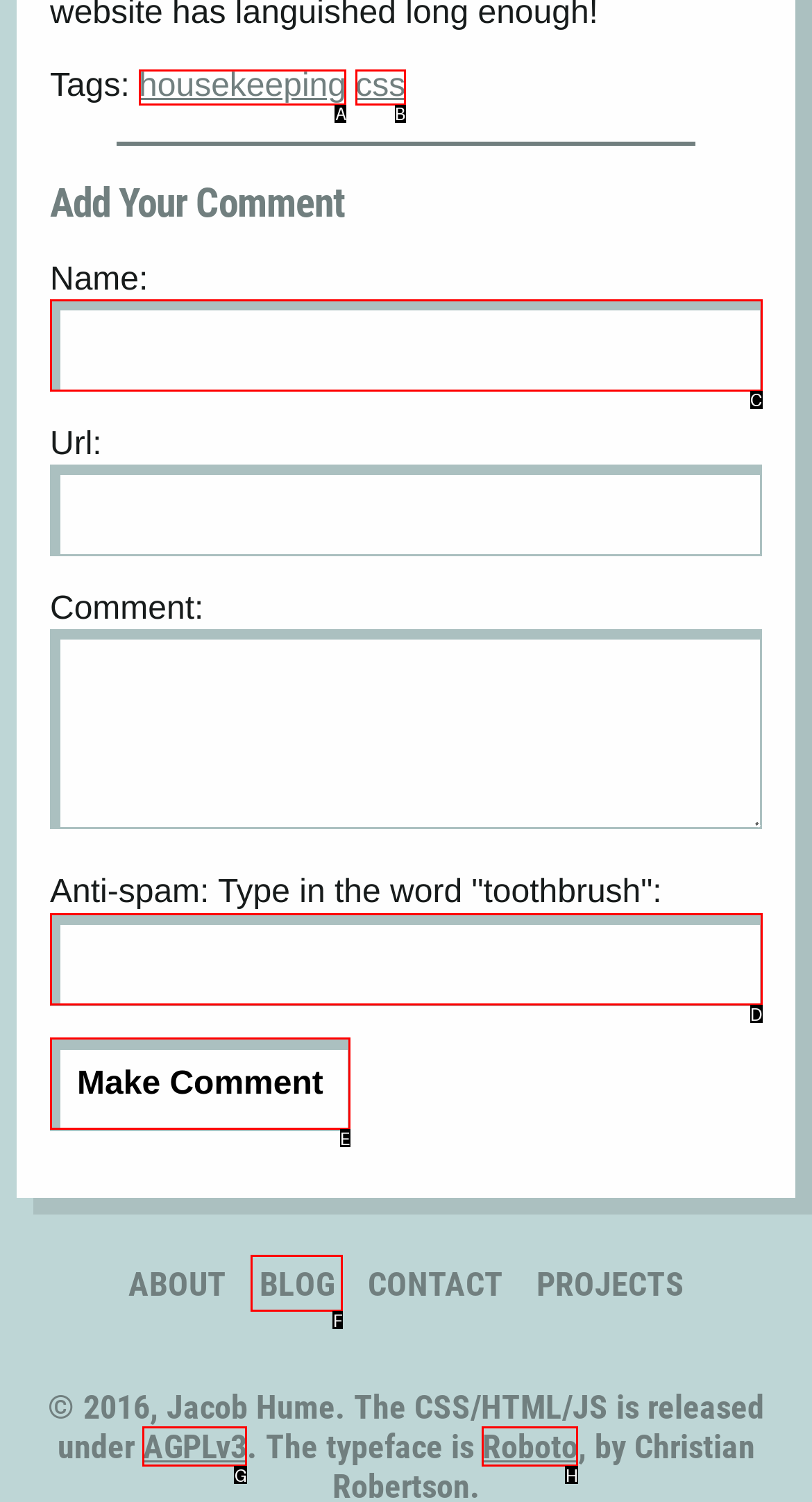Choose the letter of the option that needs to be clicked to perform the task: Click the 'Make Comment' button. Answer with the letter.

E